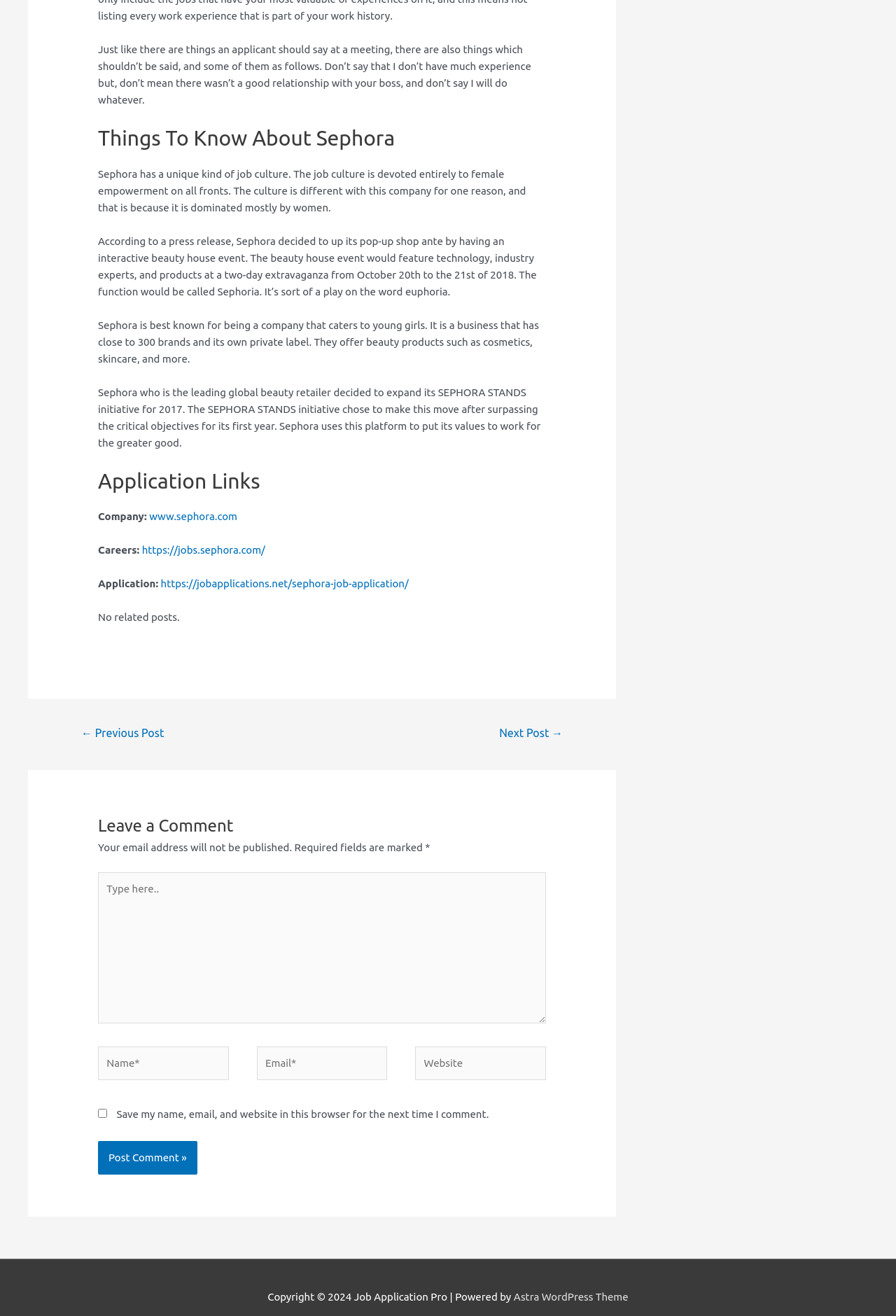Identify the bounding box coordinates of the clickable region necessary to fulfill the following instruction: "Click on the link to Sephora's official website". The bounding box coordinates should be four float numbers between 0 and 1, i.e., [left, top, right, bottom].

[0.167, 0.388, 0.265, 0.397]